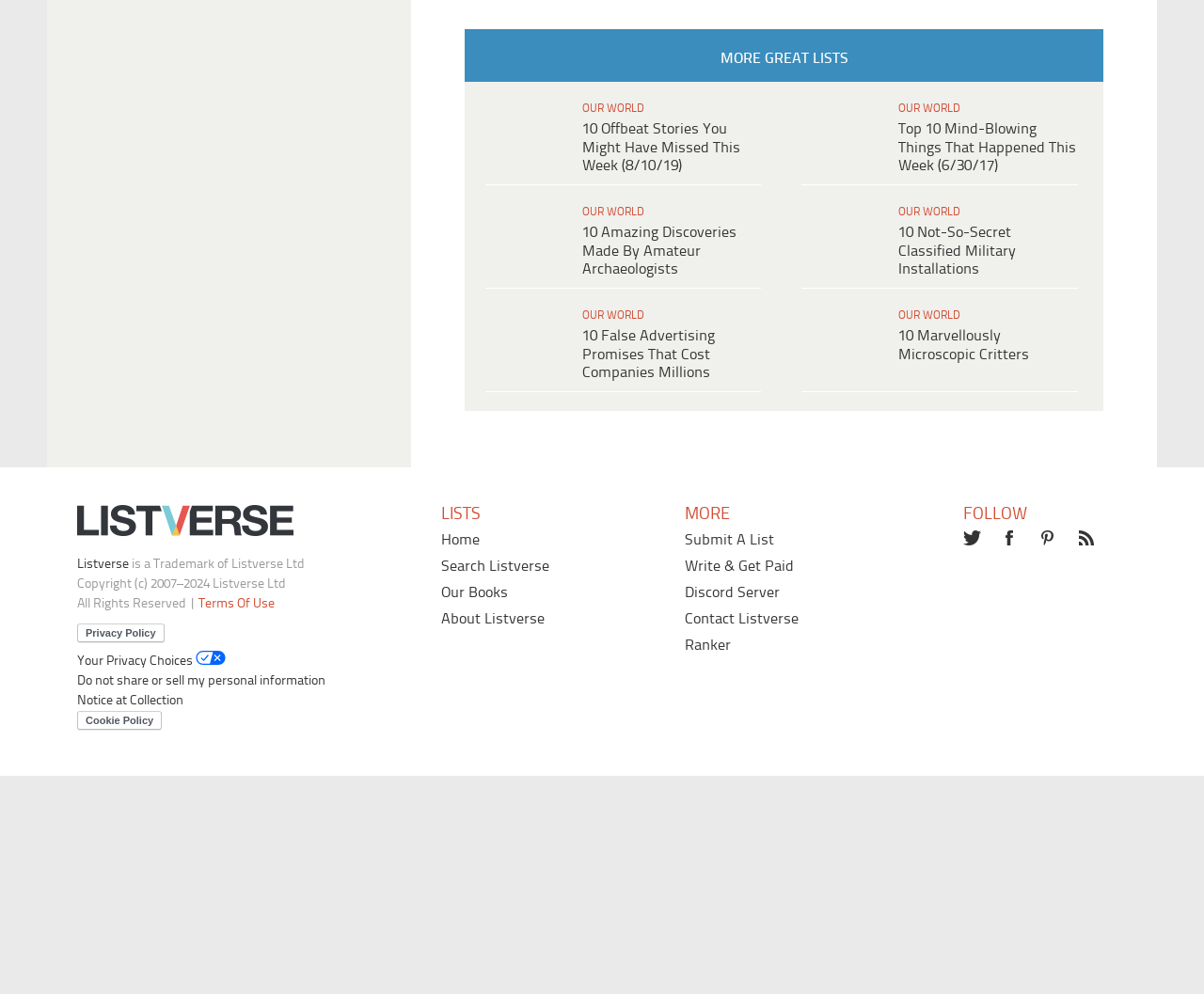Please locate the bounding box coordinates of the element that should be clicked to complete the given instruction: "Share on Twitter".

[0.459, 0.029, 0.513, 0.063]